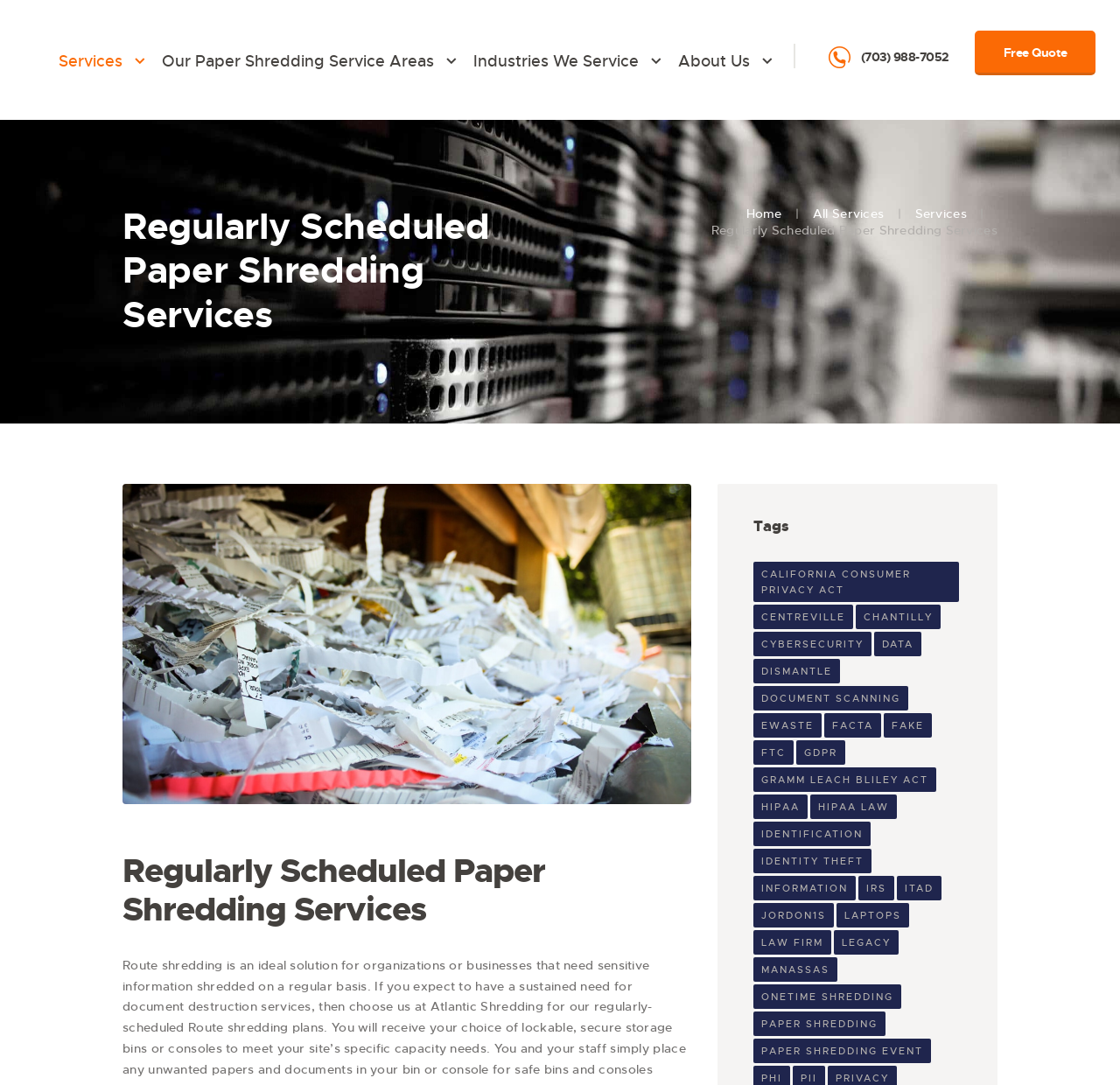Extract the bounding box of the UI element described as: "law firm".

[0.673, 0.858, 0.742, 0.88]